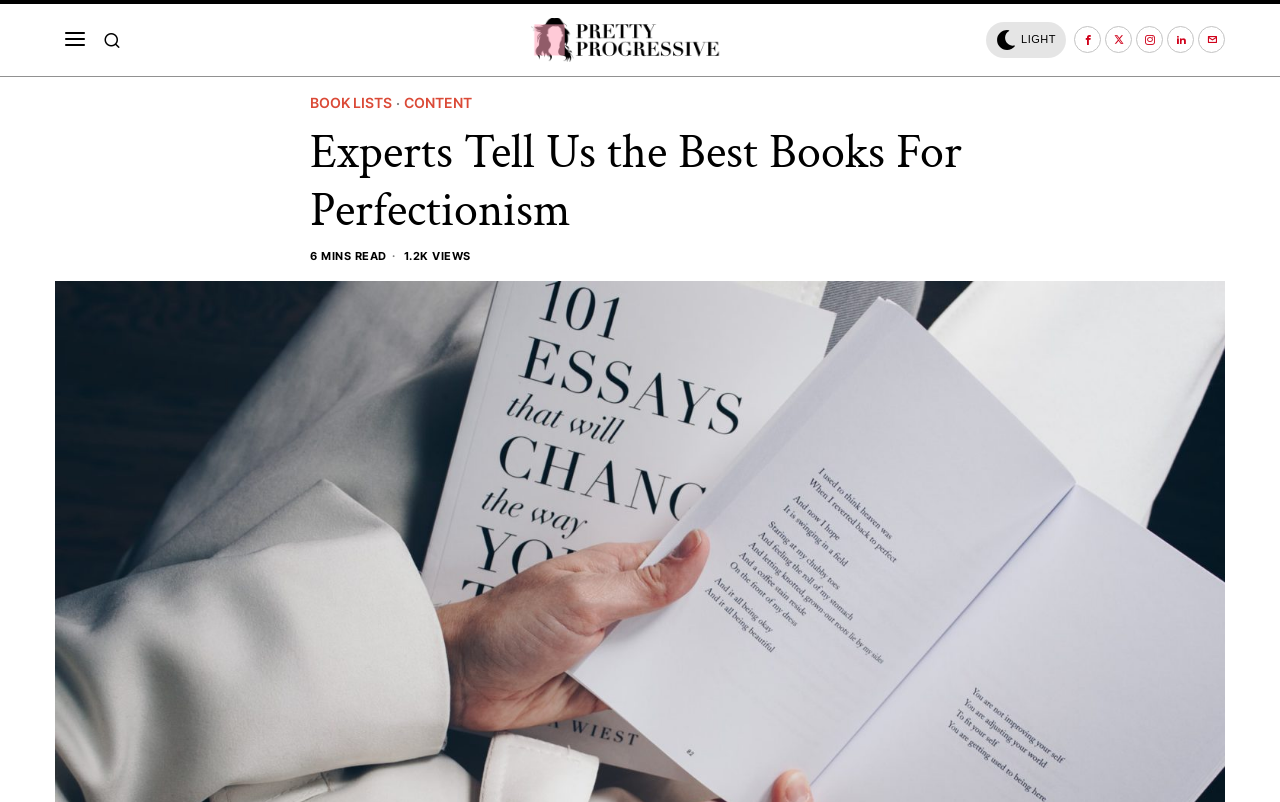Provide your answer in one word or a succinct phrase for the question: 
What is the category of books discussed in this article?

Perfectionism